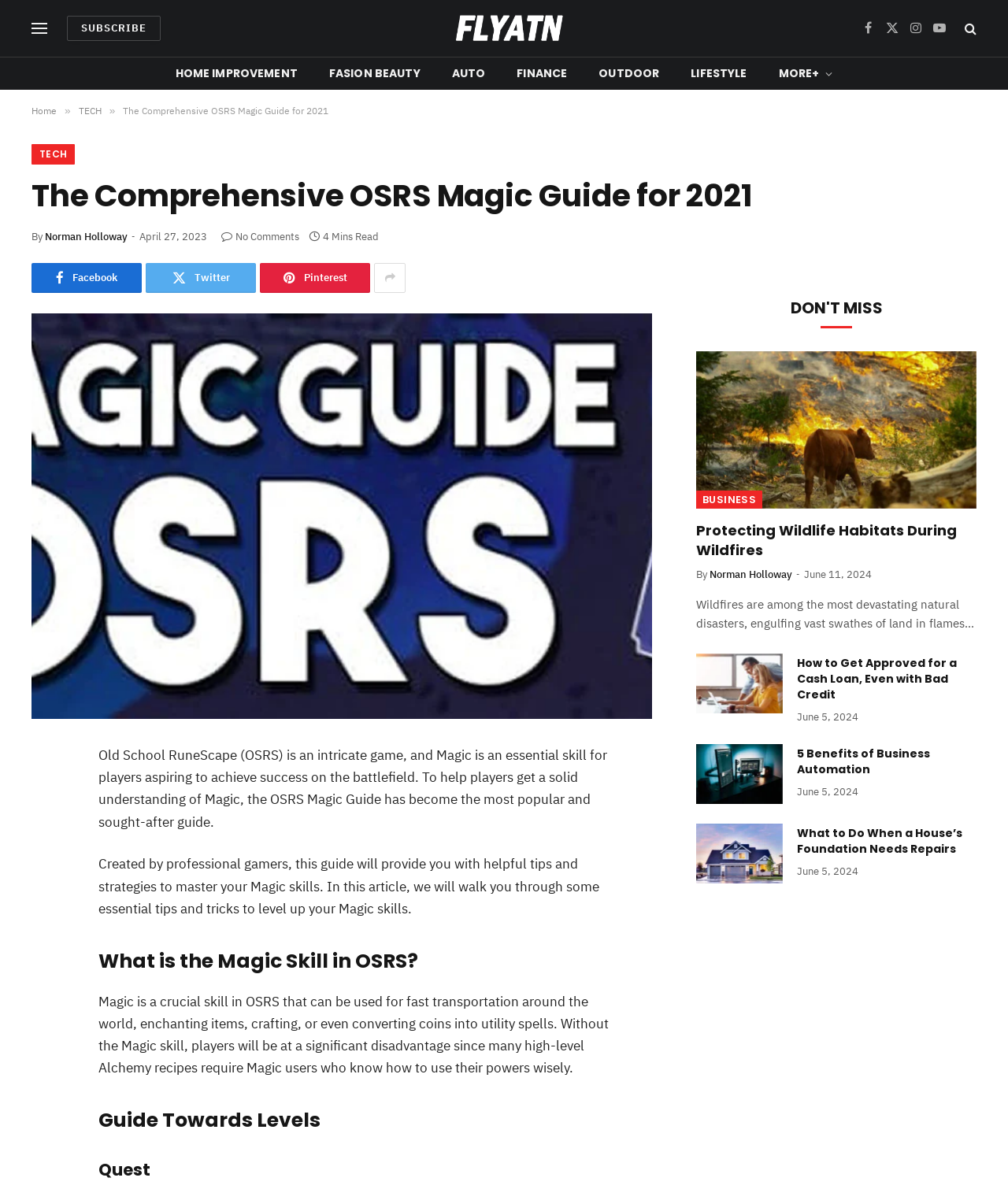What is the benefit of automating decision-making processes?
Using the information from the image, answer the question thoroughly.

According to the webpage, automating decision-making processes can provide real-time access to critical data and insights, enabling organizations to make intelligent decisions more quickly and react to changing consumer demands and market circumstances.